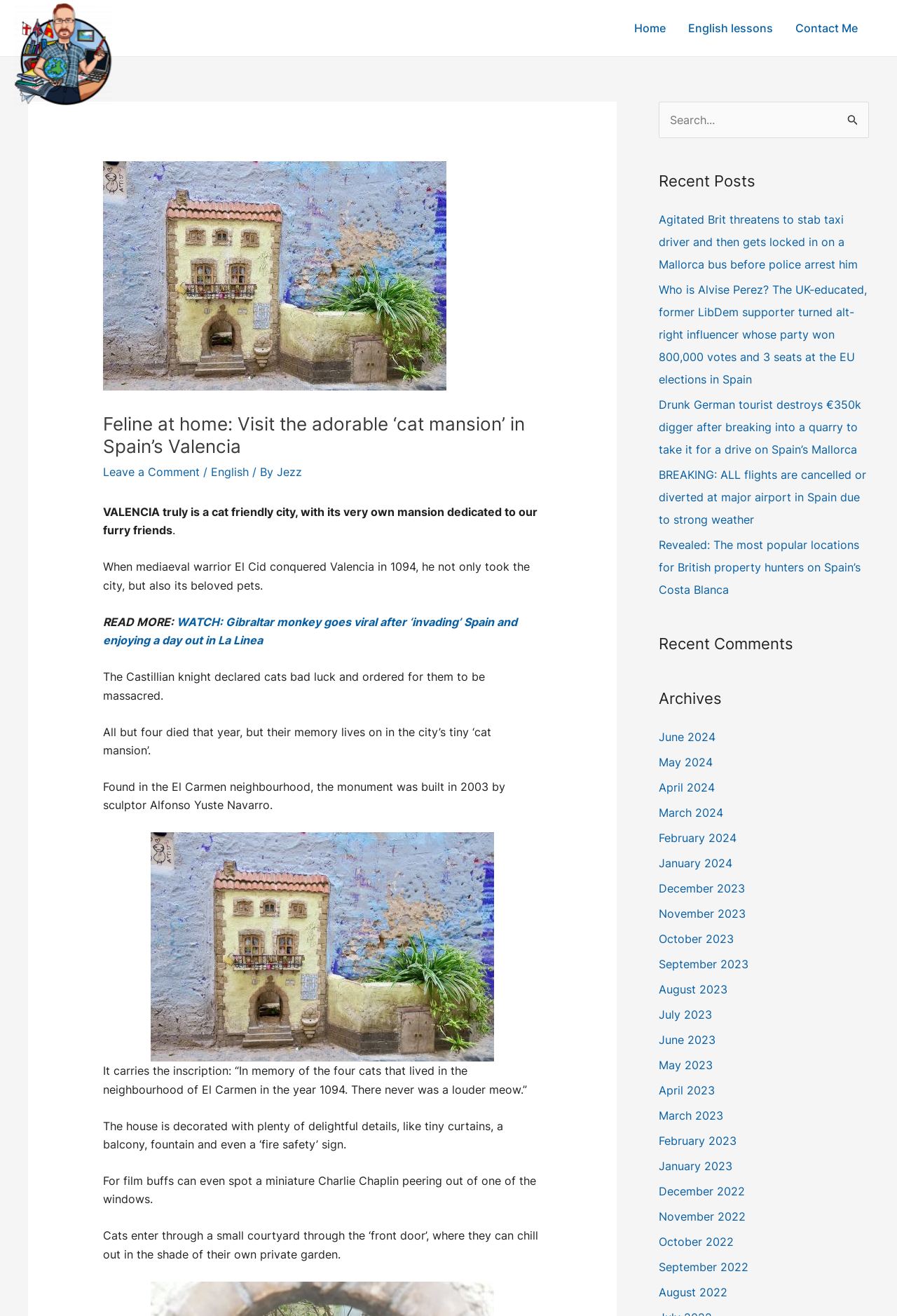Please find the bounding box coordinates for the clickable element needed to perform this instruction: "Read more about the cat mansion".

[0.115, 0.467, 0.576, 0.492]